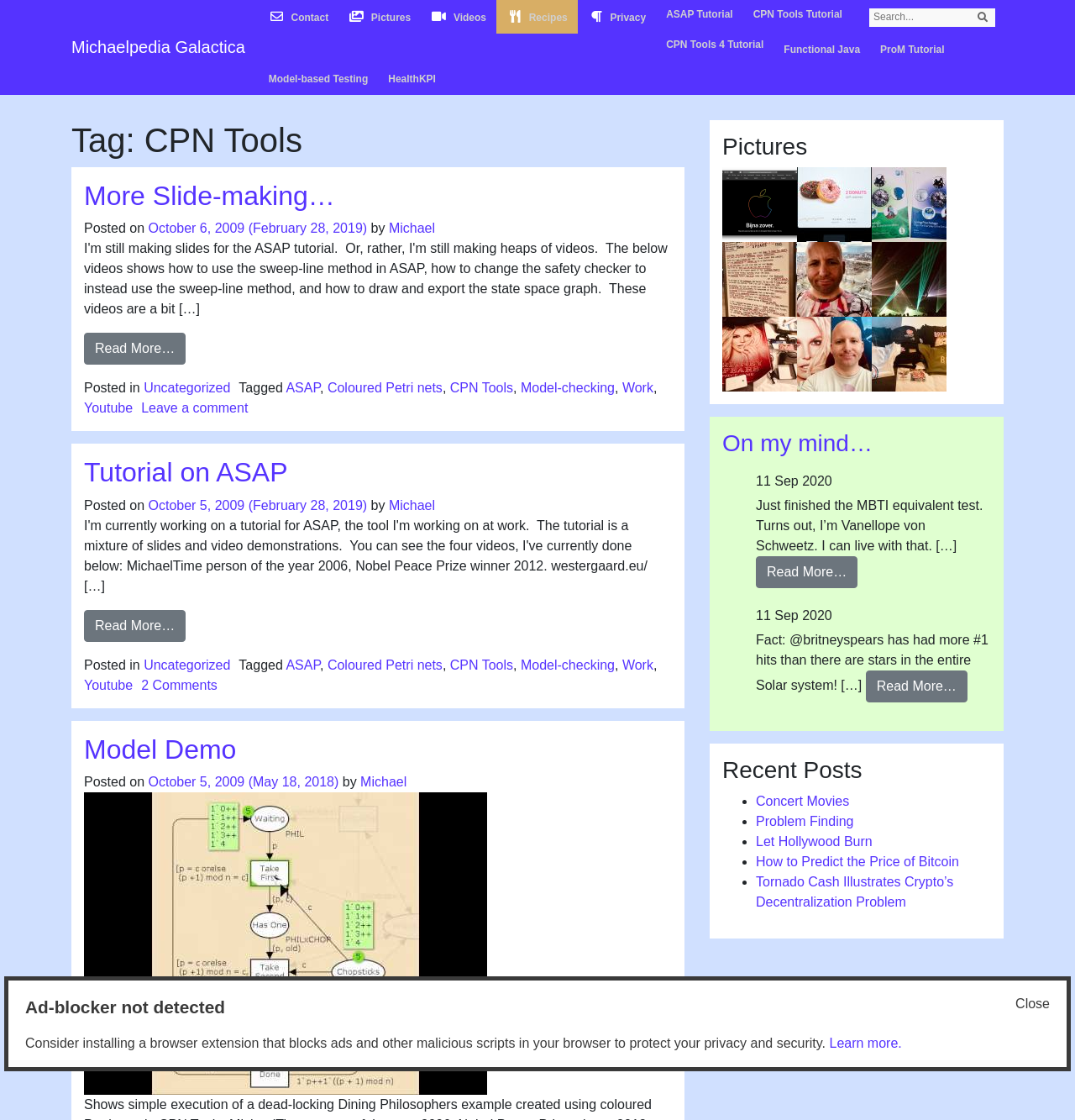Predict the bounding box of the UI element that fits this description: "parent_node: Search name="s" placeholder="Search..."".

[0.809, 0.008, 0.926, 0.024]